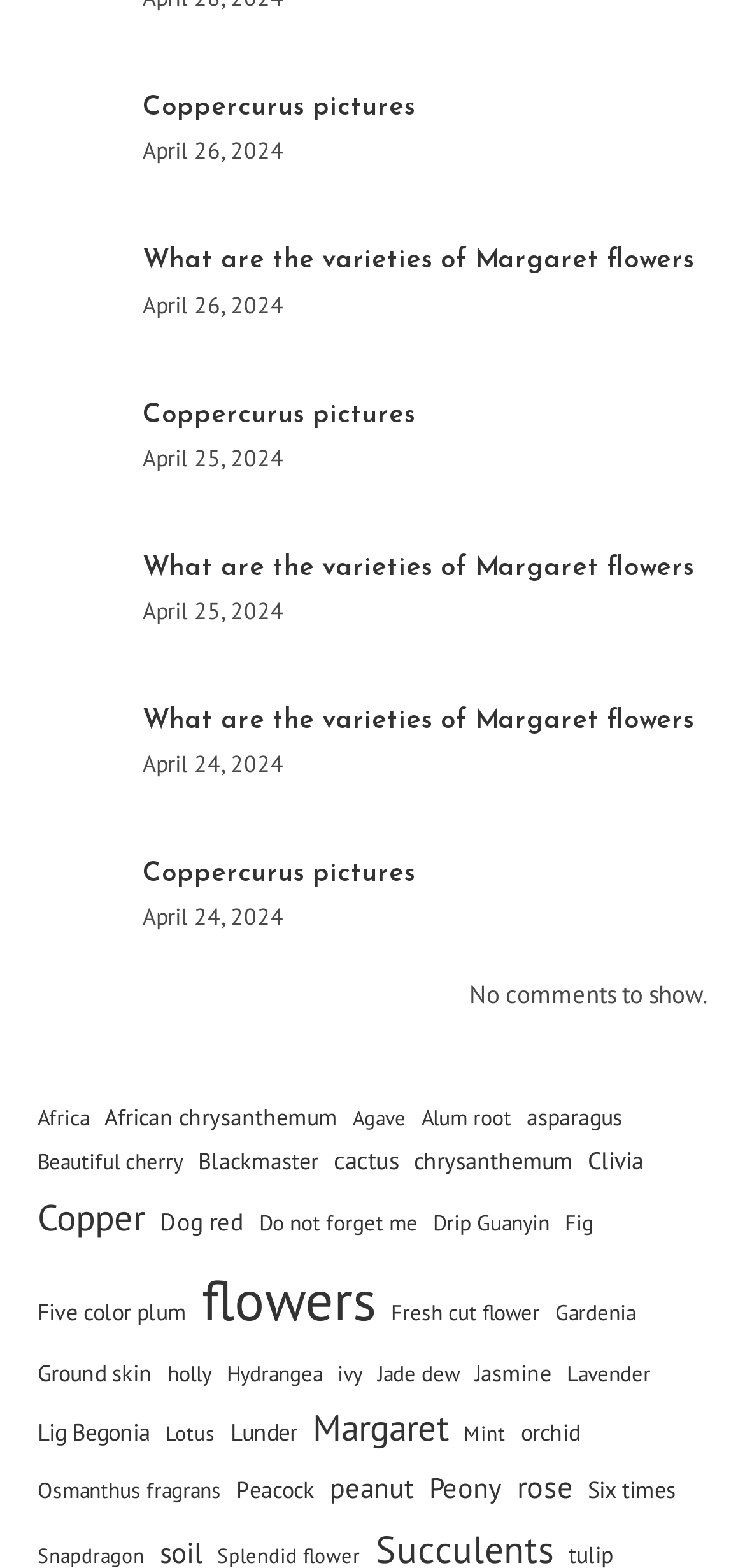Answer the question with a brief word or phrase:
What is the category with the most items?

flowers